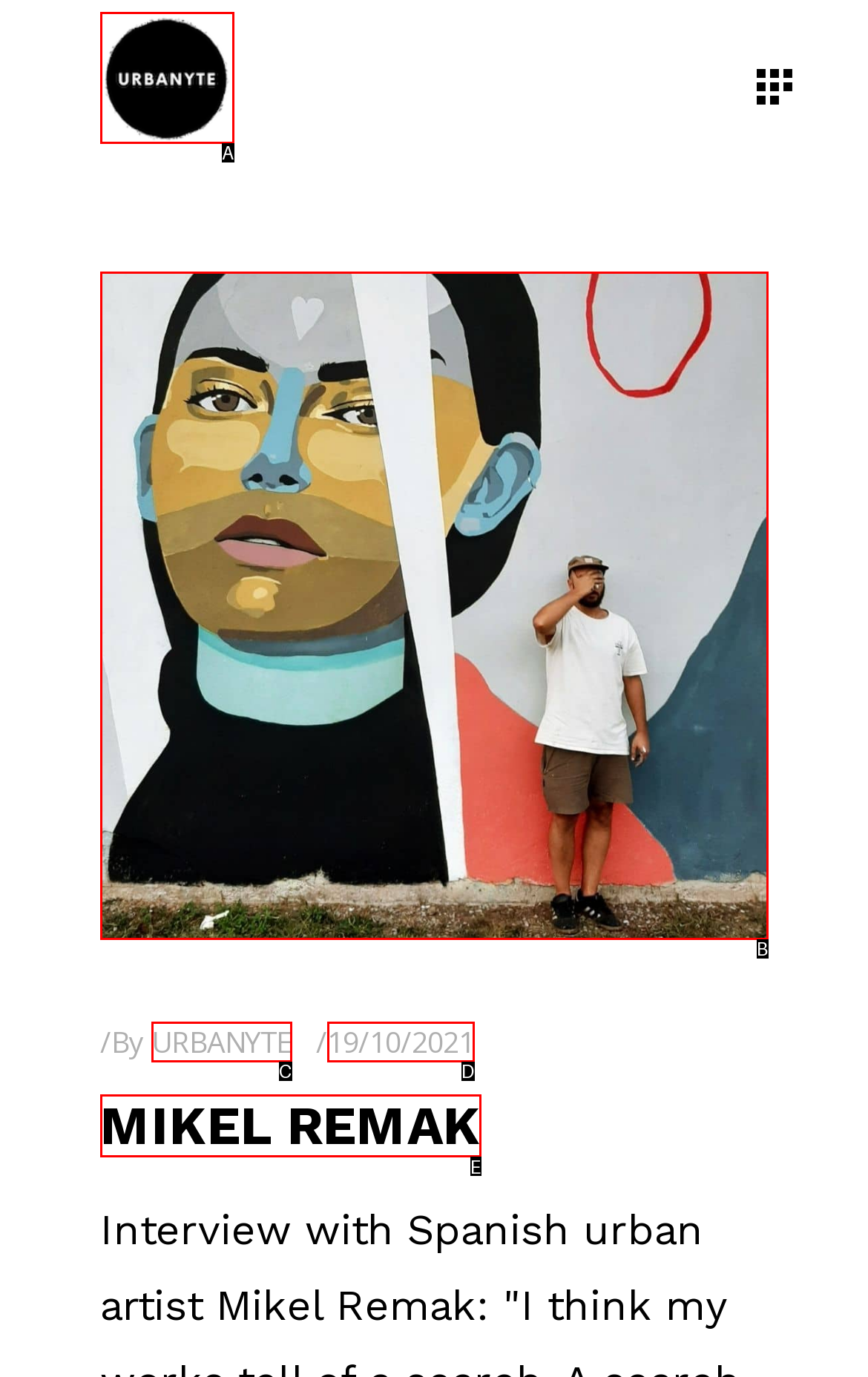Which lettered UI element aligns with this description: MIKEL REMAK
Provide your answer using the letter from the available choices.

E